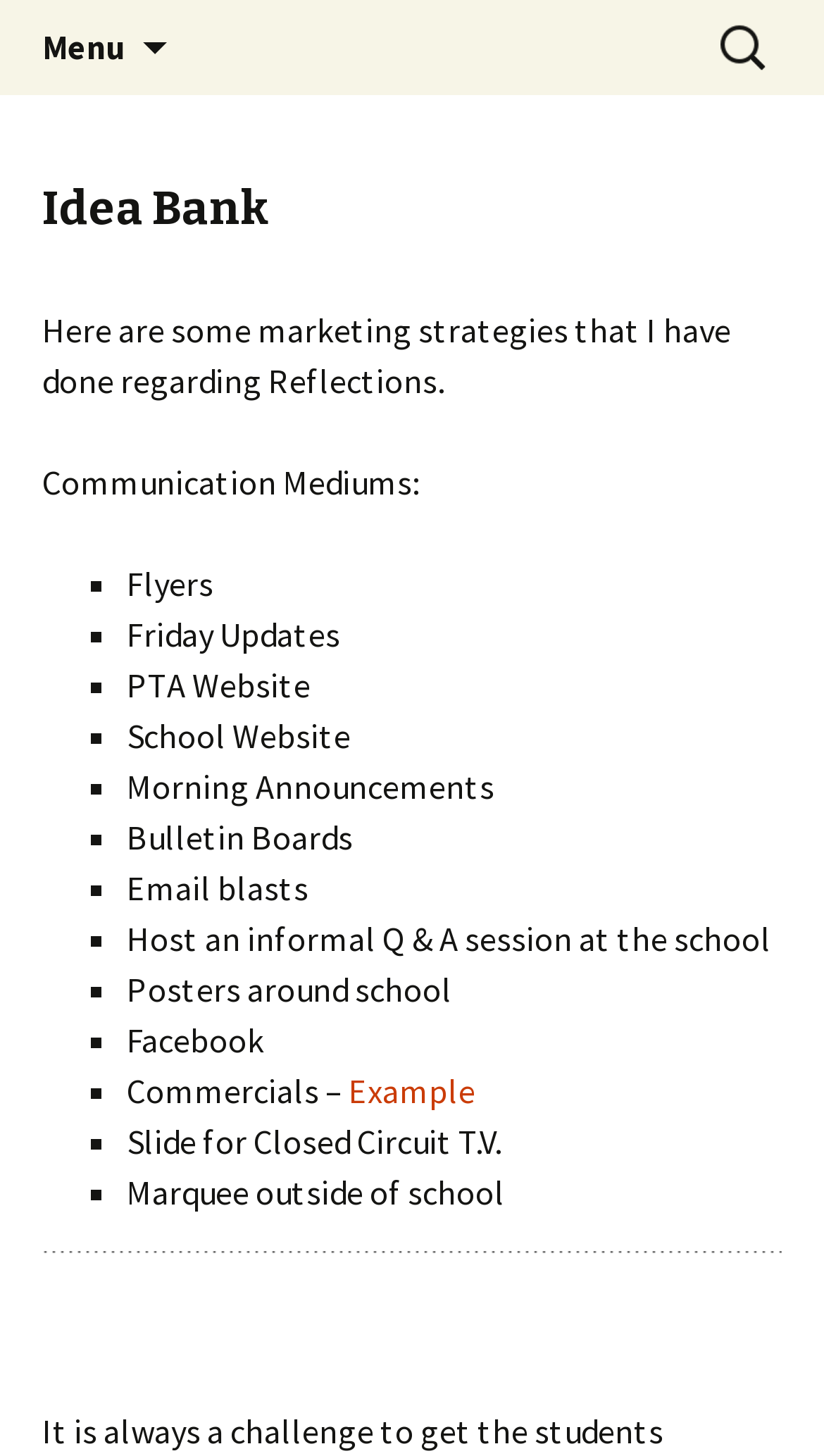From the details in the image, provide a thorough response to the question: What is the last communication medium listed?

The last communication medium listed can be found by scrolling down to the end of the list, where we can see that the last item is 'Marquee outside of school'.